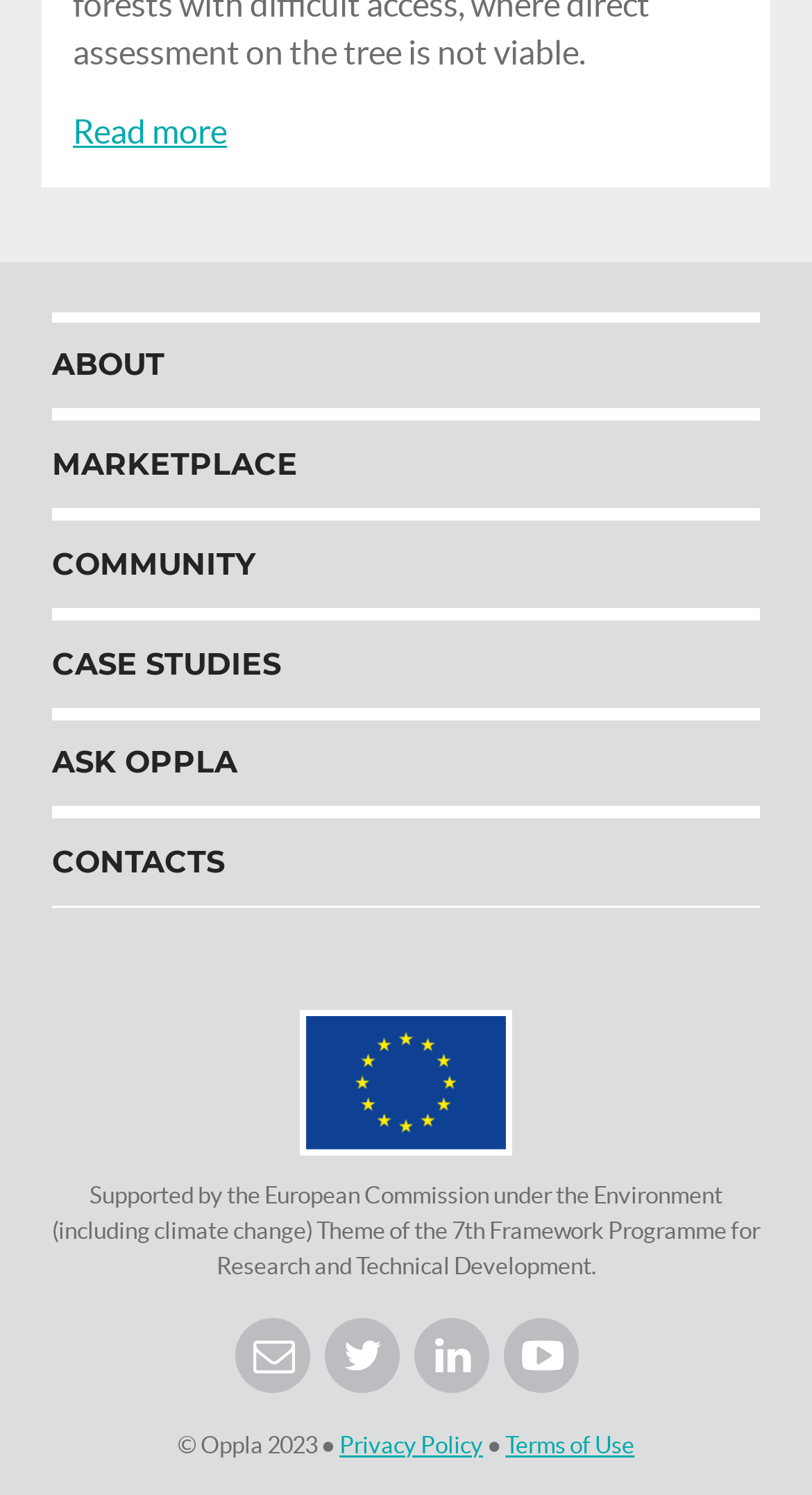Please identify the bounding box coordinates of the clickable region that I should interact with to perform the following instruction: "View Terms of Use". The coordinates should be expressed as four float numbers between 0 and 1, i.e., [left, top, right, bottom].

[0.622, 0.958, 0.781, 0.974]